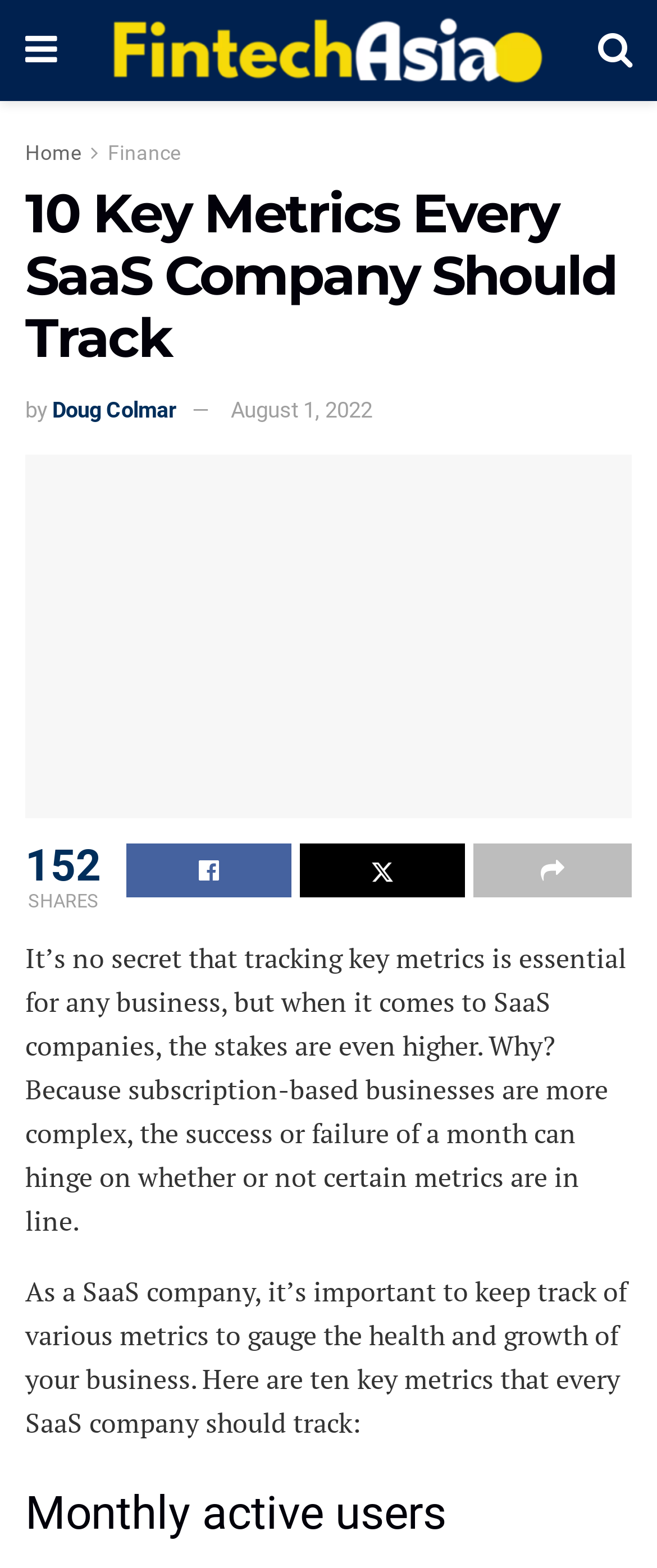Pinpoint the bounding box coordinates of the element to be clicked to execute the instruction: "View the article details".

[0.038, 0.29, 0.962, 0.522]